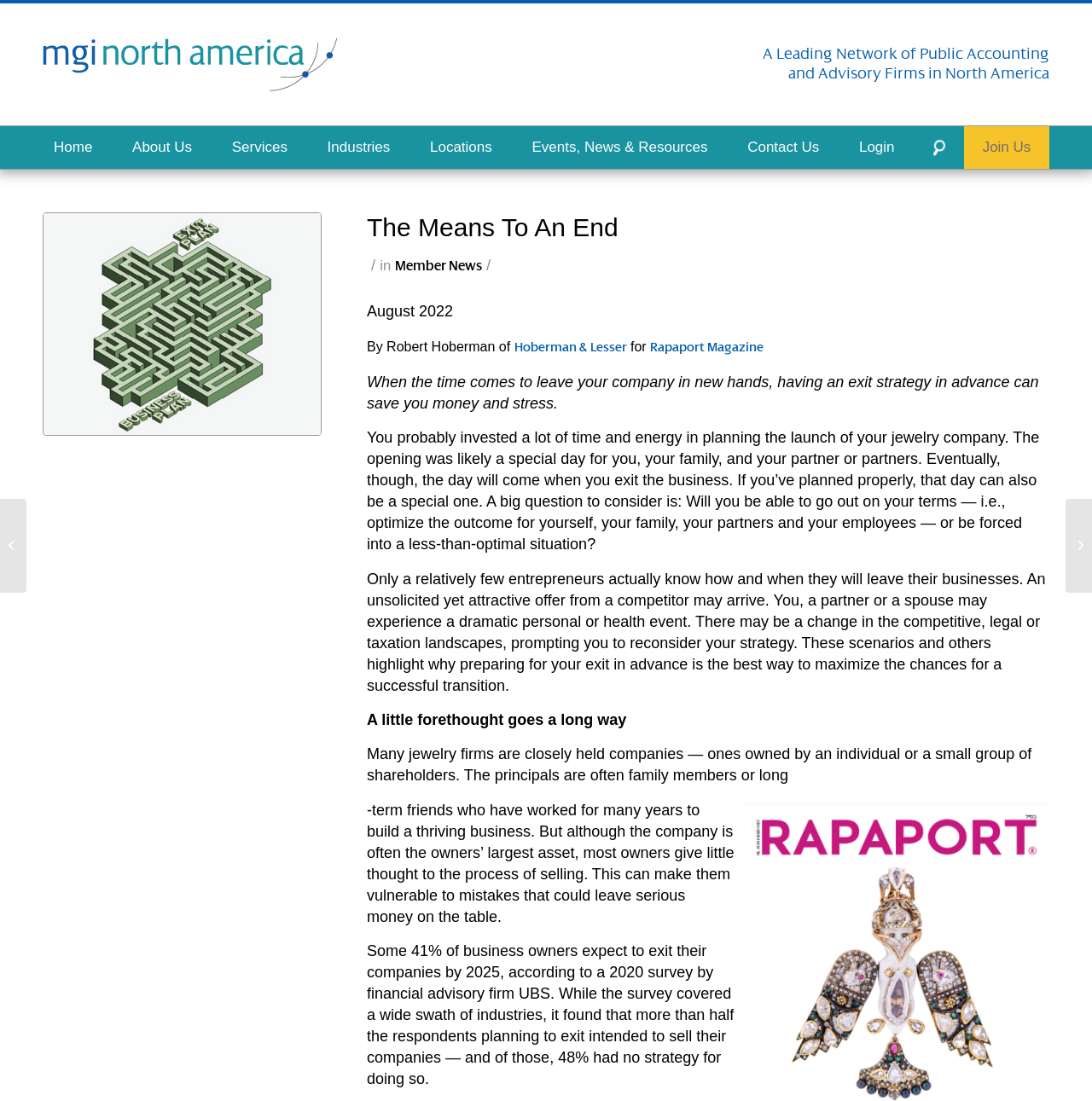Can you specify the bounding box coordinates of the area that needs to be clicked to fulfill the following instruction: "Click the 'About Us' menu item"?

[0.111, 0.115, 0.186, 0.153]